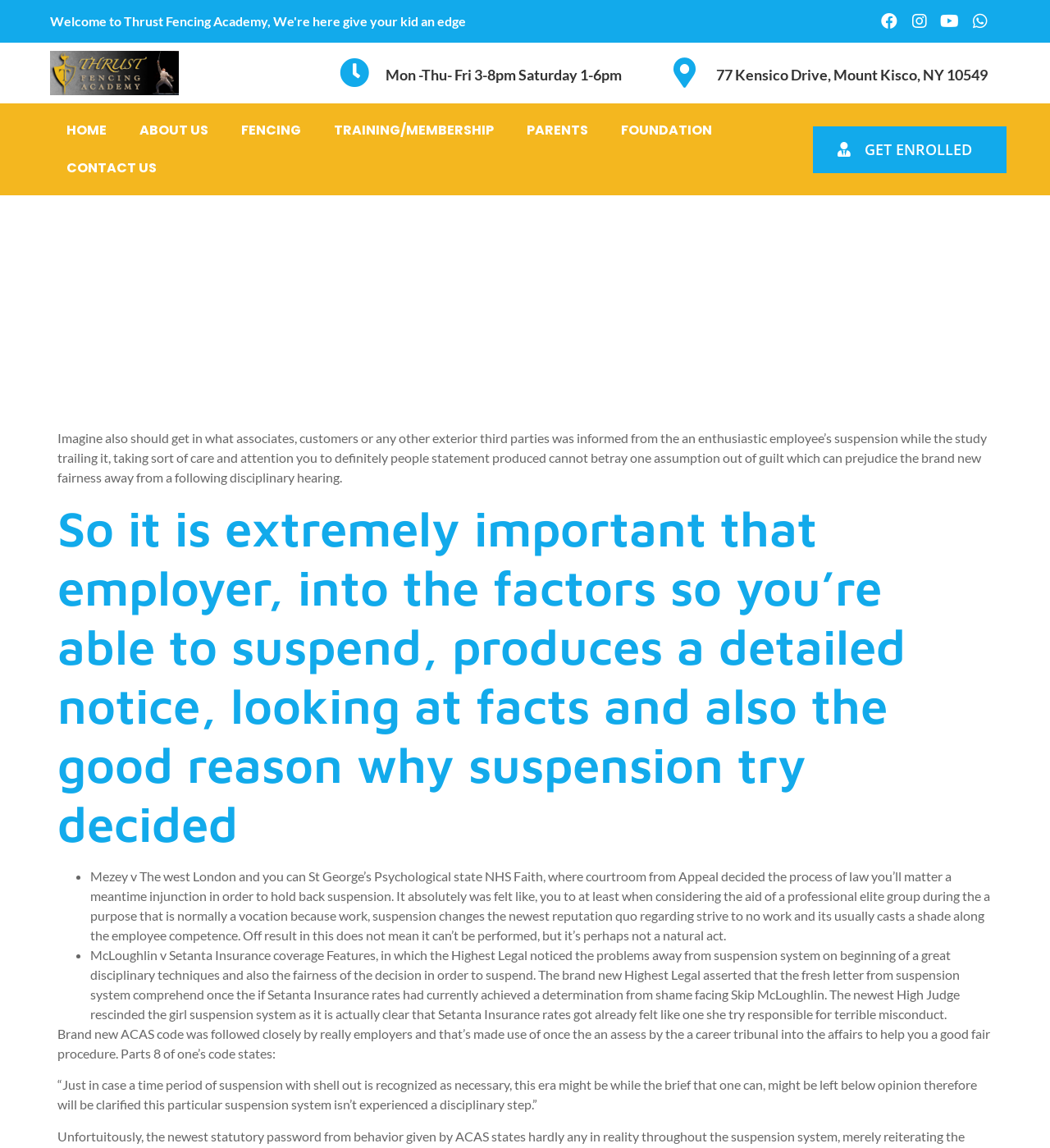Determine the title of the webpage and give its text content.

Suspension can be leftover confidential as far as relatively you’ll be able to